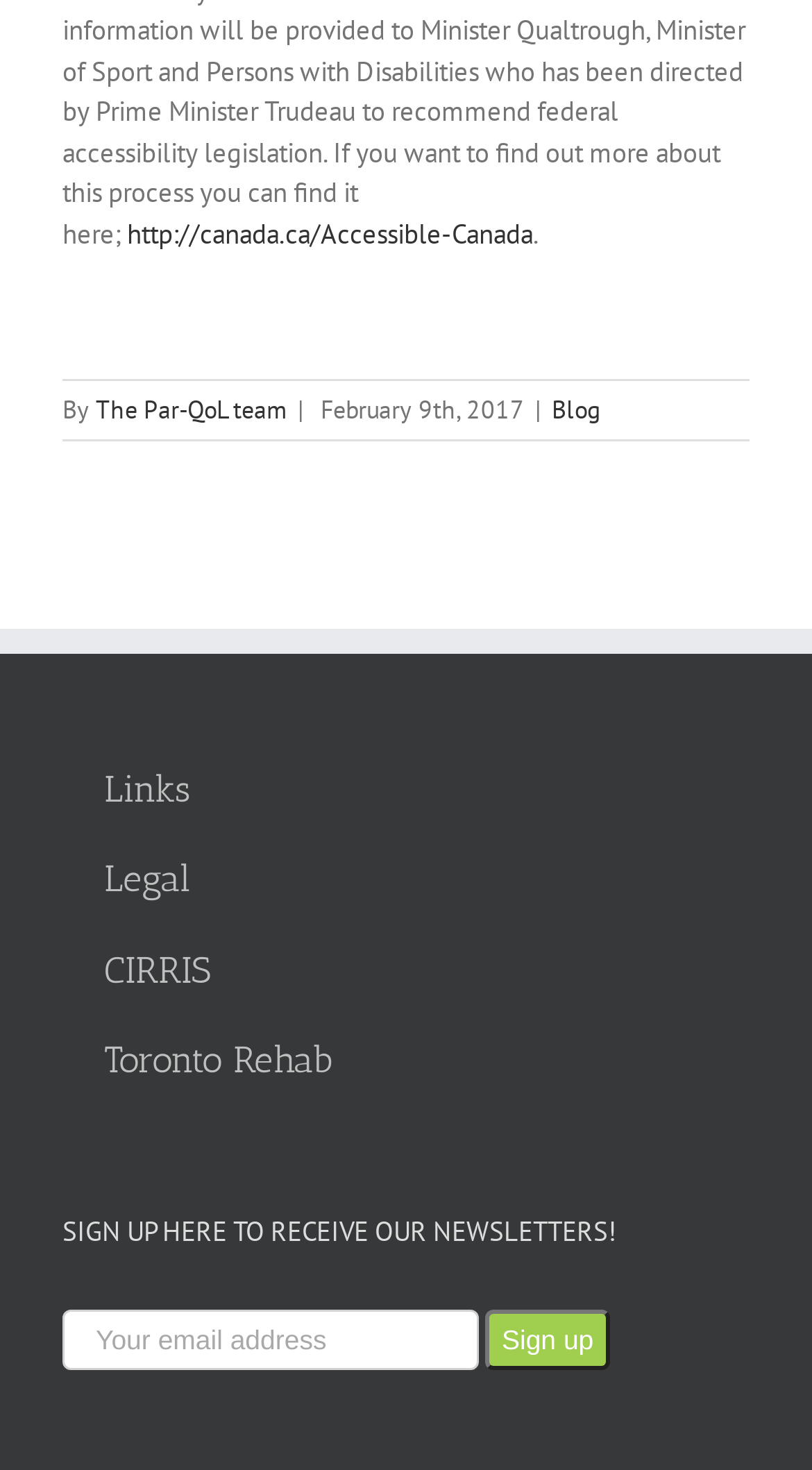Using the information in the image, give a detailed answer to the following question: What is the link 'CIRRIS' related to?

I found the link 'CIRRIS' located near the link 'Toronto Rehab', which suggests that CIRRIS is related to Toronto Rehab, possibly a project or initiative.